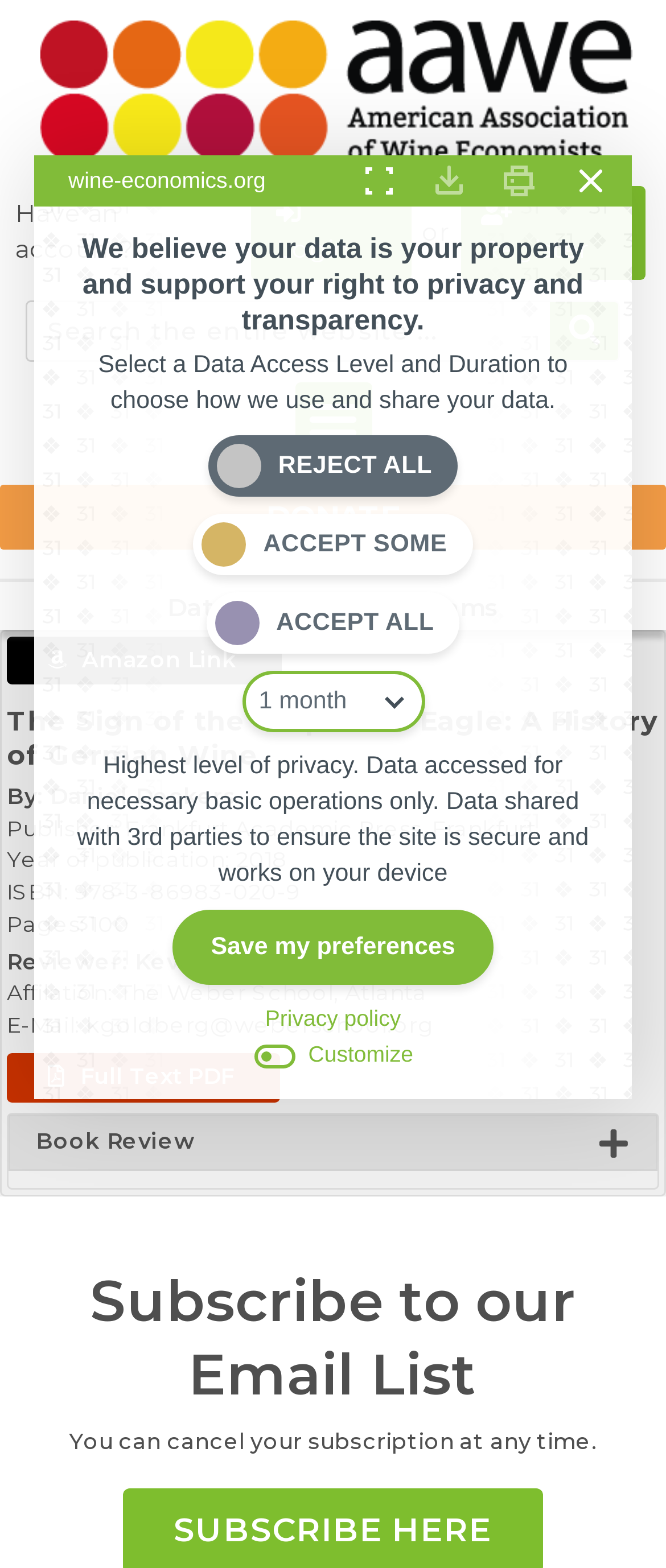Identify the bounding box coordinates for the region to click in order to carry out this instruction: "Search for something". Provide the coordinates using four float numbers between 0 and 1, formatted as [left, top, right, bottom].

[0.038, 0.192, 0.931, 0.231]